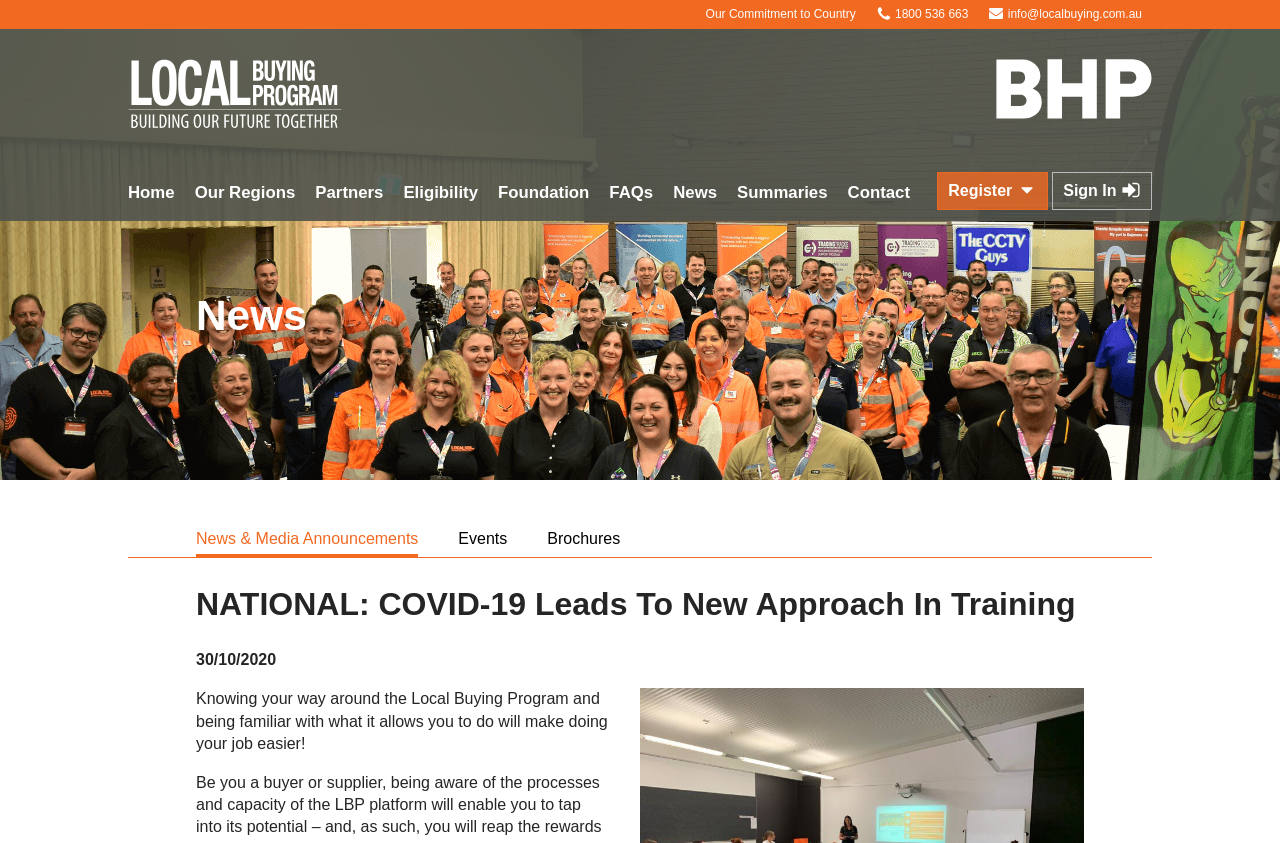Give a detailed explanation of the elements present on the webpage.

The webpage appears to be the homepage of the Local Buying Program, with a focus on news and training related to COVID-19. At the top of the page, there are three links: "Our Commitment to Country", "1800 536 663", and "info@localbuying.com.au", each accompanied by a small image. To the left of these links is the Local Buying Program logo, and to the right is the BHP logo.

Below these elements, there is a navigation menu with links to various sections of the website, including "Home", "Our Regions", "Partners", "Eligibility", "Foundation", "FAQs", "News", "Summaries", and "Contact". Some of these links have dropdown menus.

On the right side of the page, there are two buttons: "Register" and "Sign In", each with an accompanying image.

The main content of the page is divided into two sections. The first section is headed "News" and contains three links: "News & Media Announcements", "Events", and "Brochures". The second section is headed "NATIONAL: COVID-19 Leads To New Approach In Training" and contains a news article with a date of "30/10/2020" and a brief summary of the article.